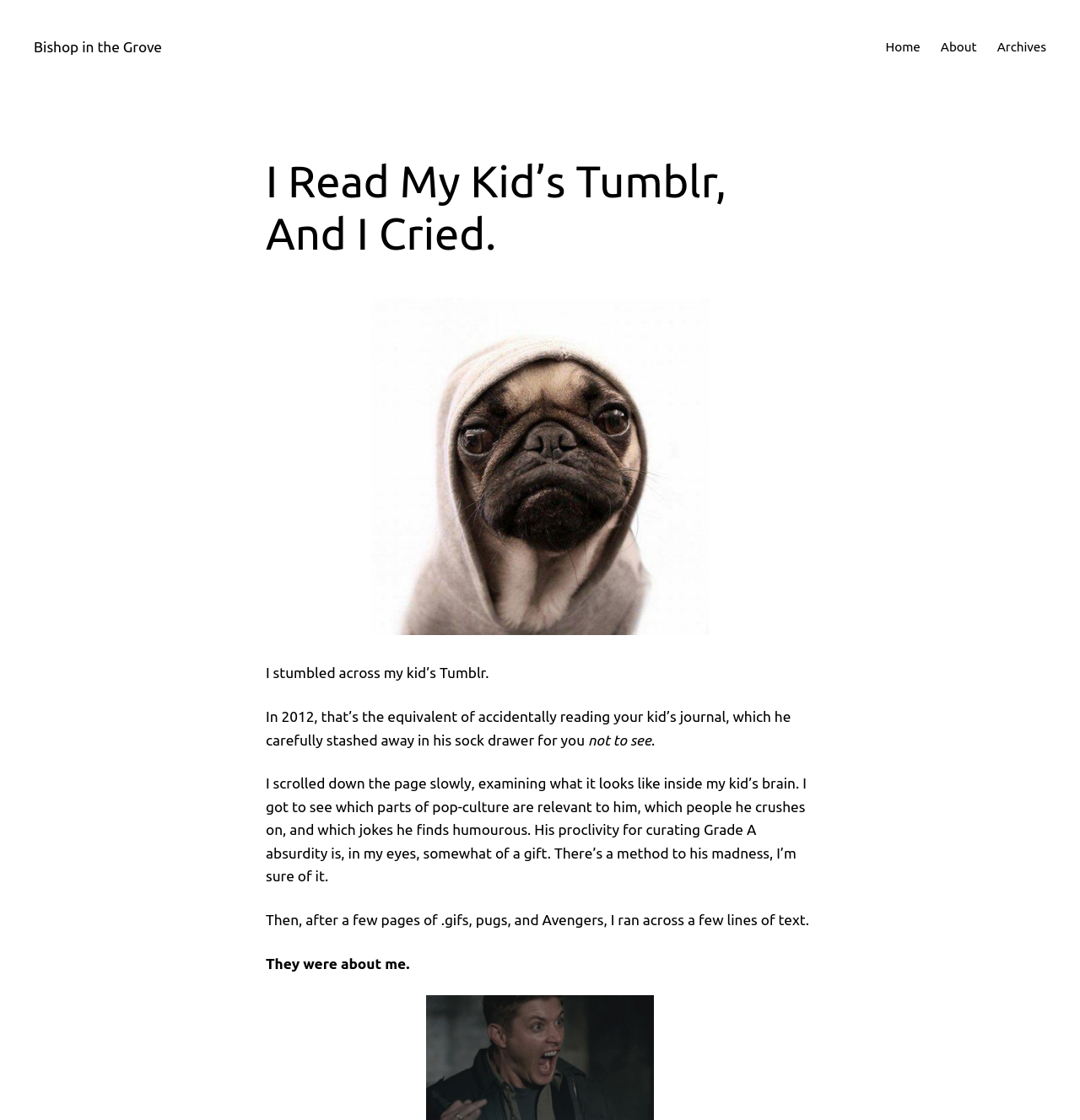What did the author find on their kid's Tumblr?
Please provide a detailed and thorough answer to the question.

The text states 'Then, after a few pages of.gifs, pugs, and Avengers, I ran across a few lines of text. They were about me.' indicating that the author found text on their kid's Tumblr that was about themselves.